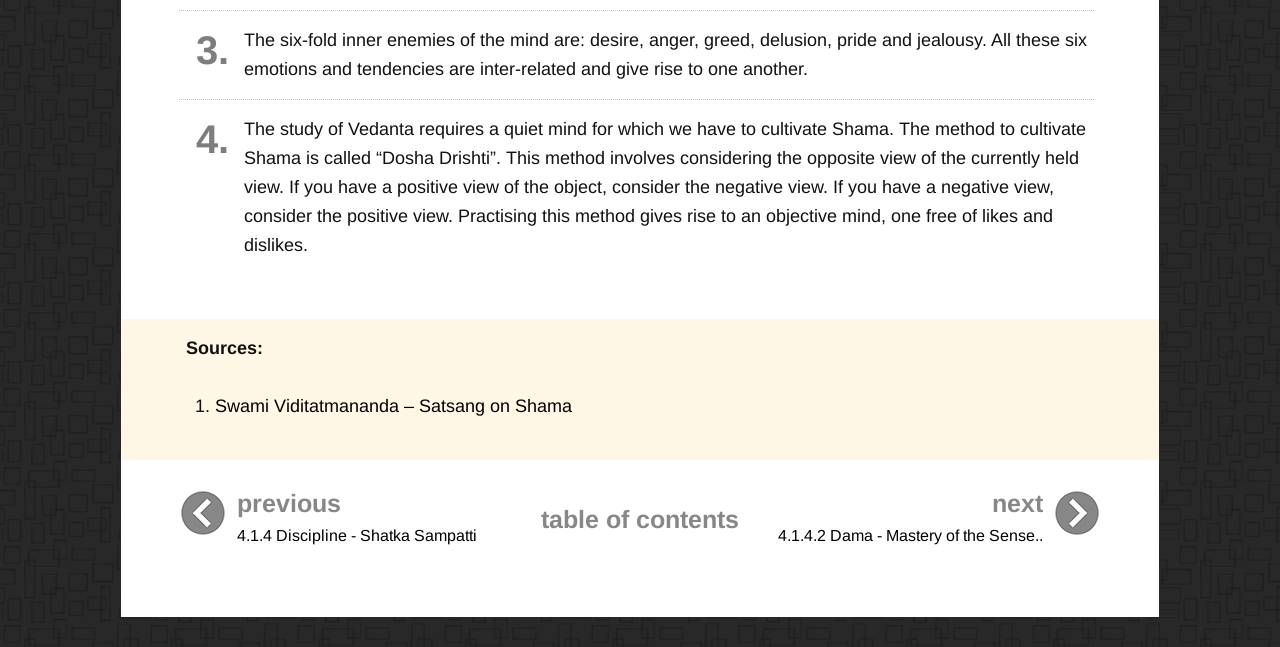How many images are there in the webpage?
We need a detailed and meticulous answer to the question.

There are two images in the webpage, one next to the 'previous 4.1.4 Discipline - Shatka Sampatti' link and another next to the 'next 4.1.4.2 Dama - Mastery of the Sense' link.